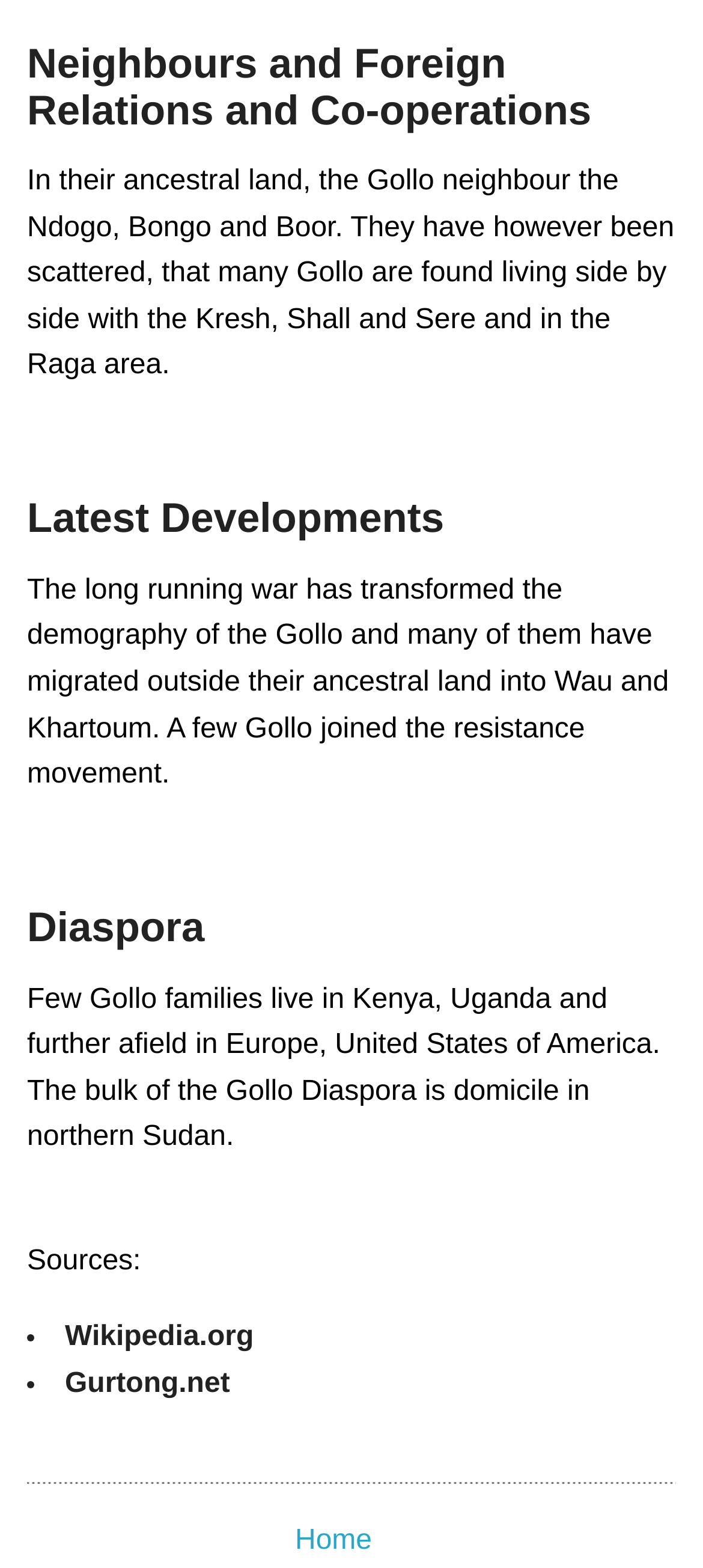Where do most Gollo families in the diaspora live?
Look at the image and respond to the question as thoroughly as possible.

As stated in the StaticText element with bounding box coordinates [0.038, 0.61, 0.939, 0.718], few Gollo families live in Kenya, Uganda and further afield in Europe, United States of America, but the bulk of the Gollo Diaspora is domicile in northern Sudan.